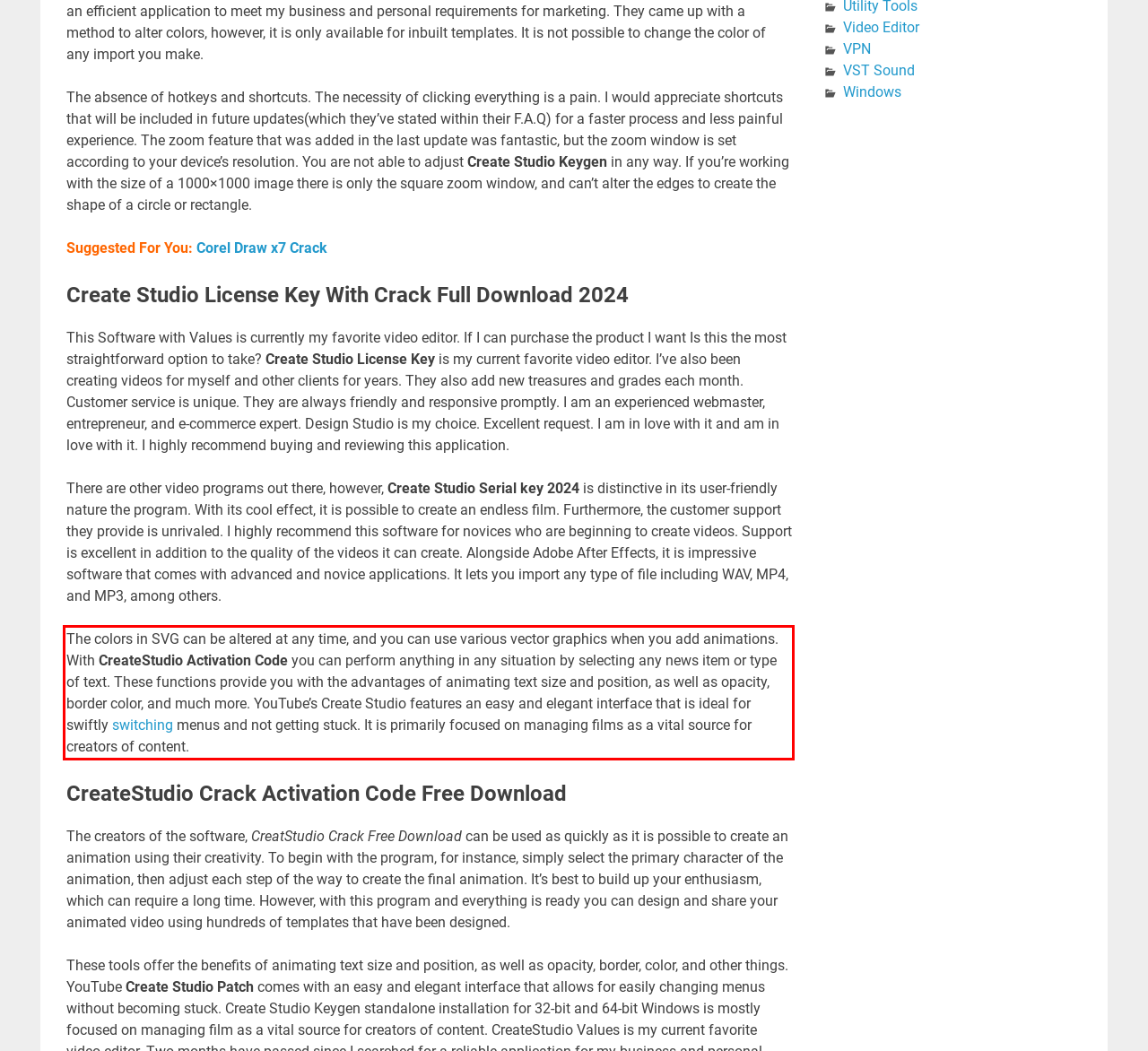Analyze the red bounding box in the provided webpage screenshot and generate the text content contained within.

The colors in SVG can be altered at any time, and you can use various vector graphics when you add animations. With CreateStudio Activation Code you can perform anything in any situation by selecting any news item or type of text. These functions provide you with the advantages of animating text size and position, as well as opacity, border color, and much more. YouTube’s Create Studio features an easy and elegant interface that is ideal for swiftly switching menus and not getting stuck. It is primarily focused on managing films as a vital source for creators of content.